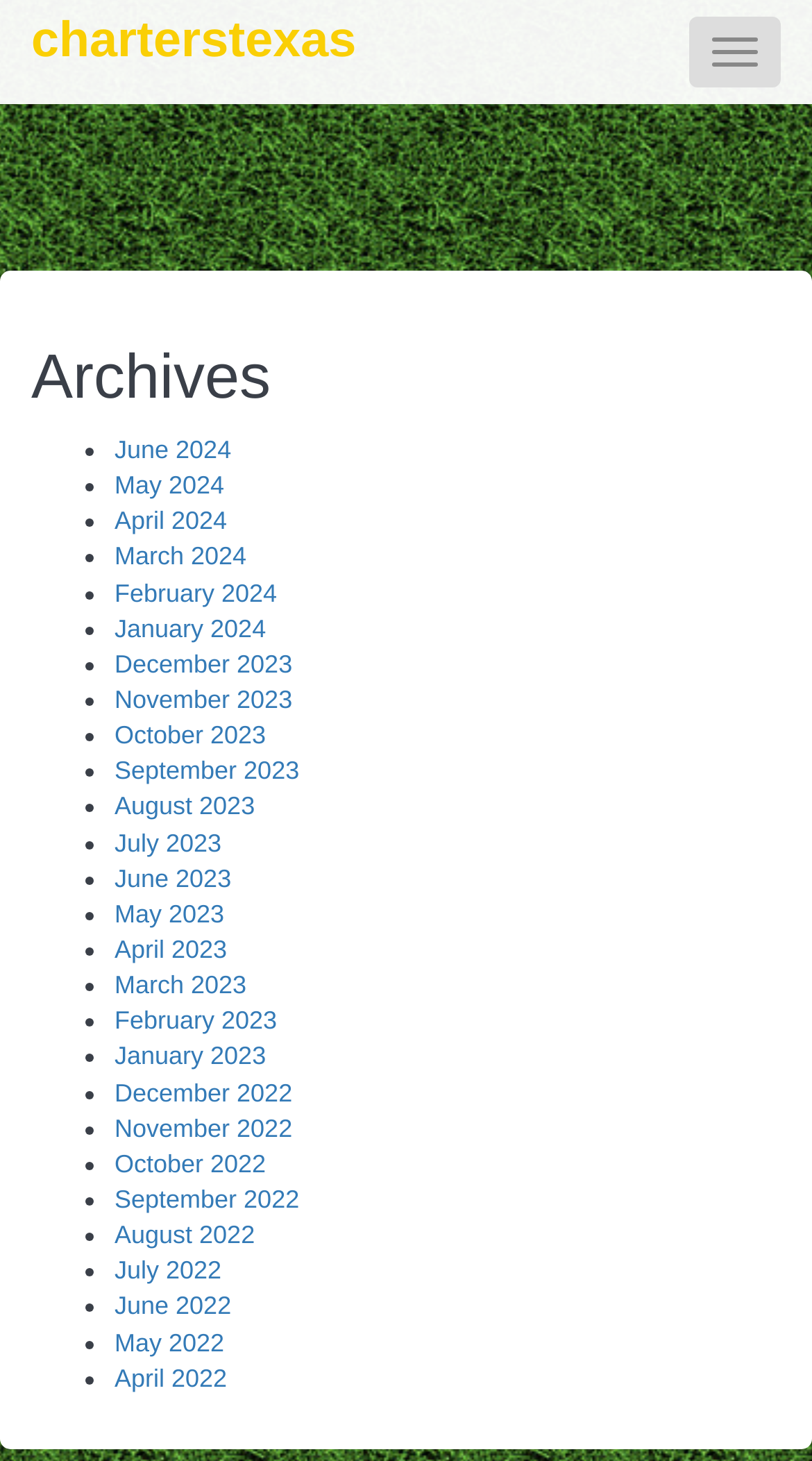Please mark the bounding box coordinates of the area that should be clicked to carry out the instruction: "Toggle navigation".

[0.849, 0.011, 0.962, 0.06]